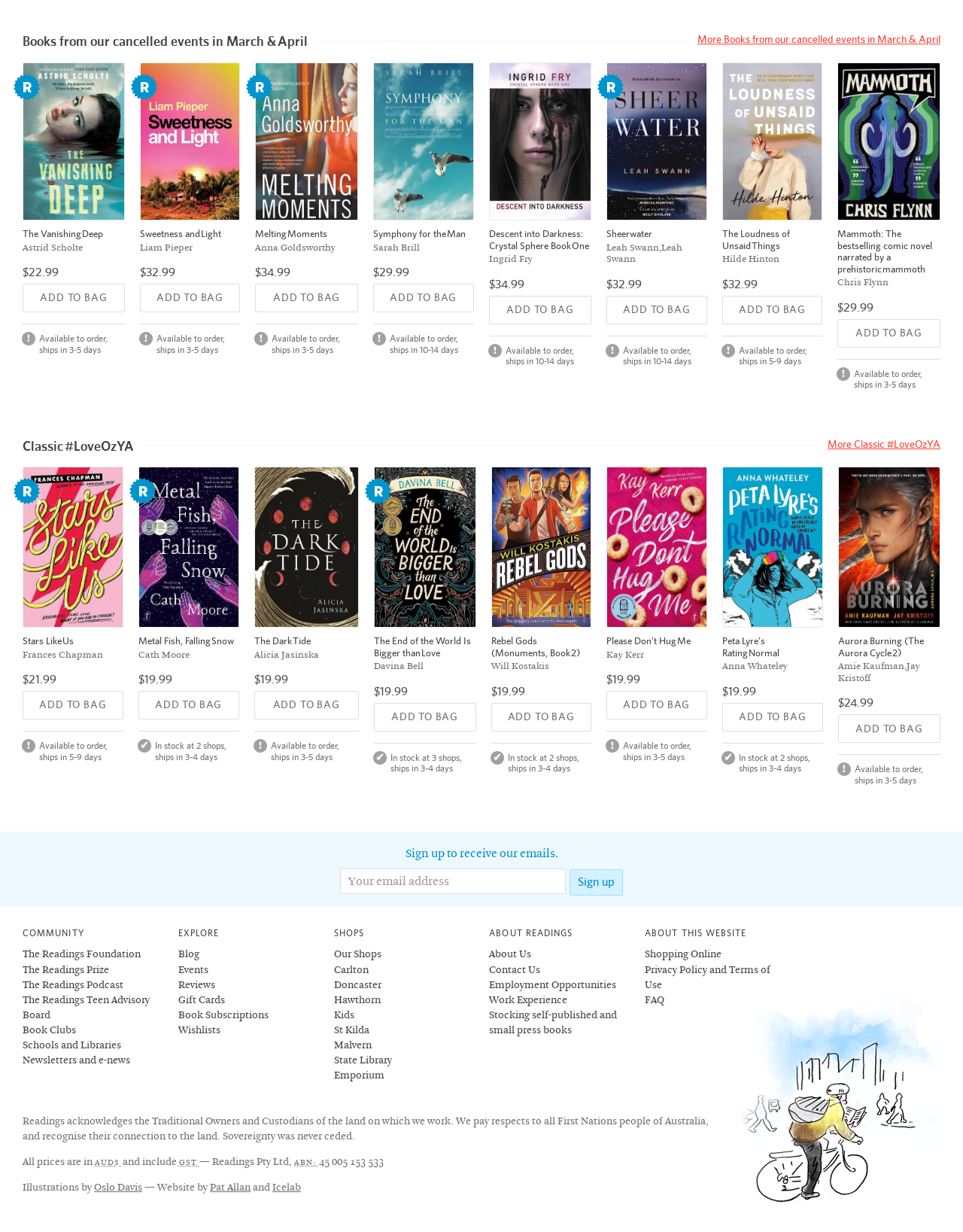Locate the bounding box coordinates of the item that should be clicked to fulfill the instruction: "Click on the 'ADD TO BAG' button for 'The Vanishing Deep'".

[0.023, 0.23, 0.13, 0.254]